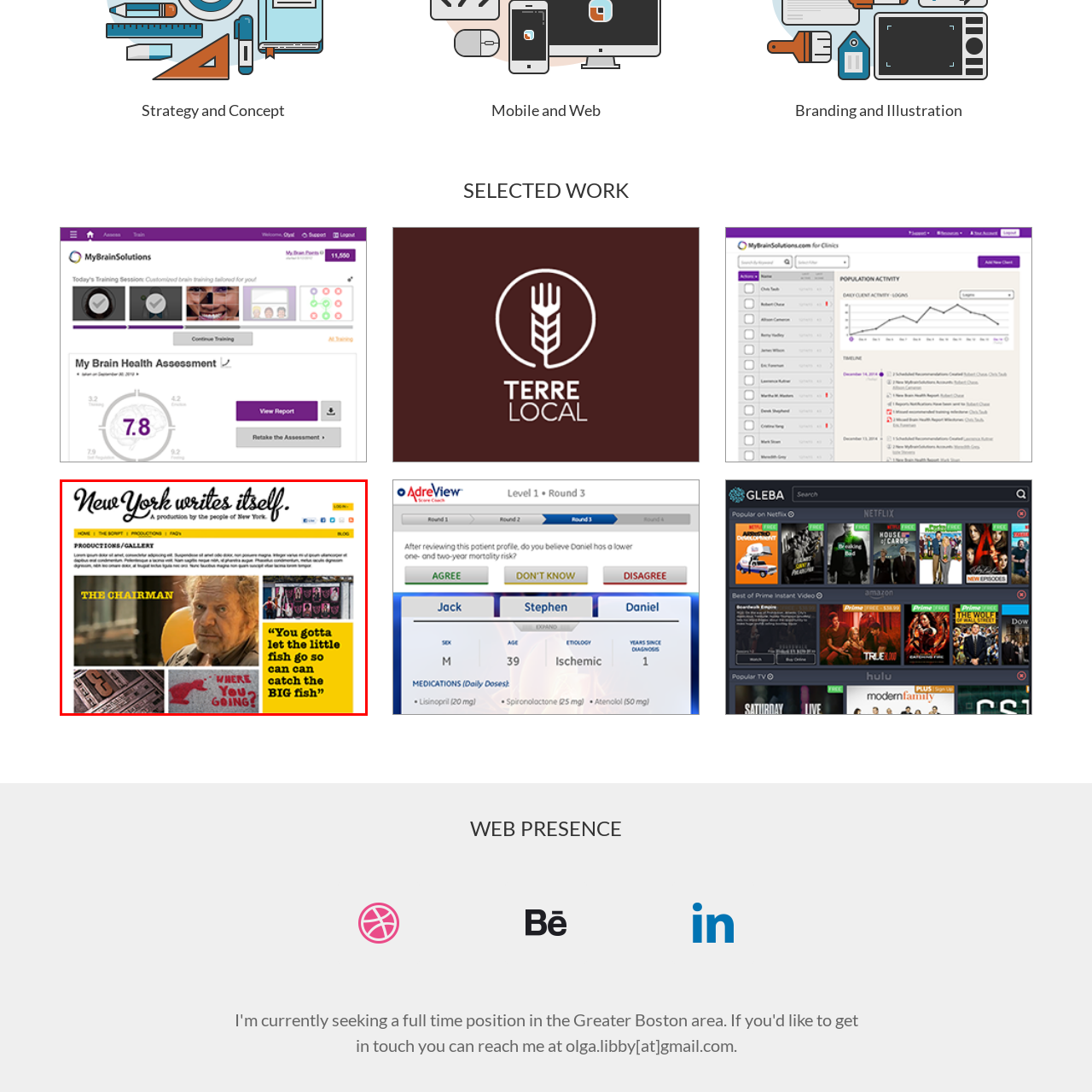What is the age description of the central character?
Examine the image outlined by the red bounding box and answer the question with as much detail as possible.

The question asks about the age description of the central character in the image. According to the caption, the central character or narrator is portrayed by an older man with gray hair and a thoughtful expression. Hence, the answer is older.